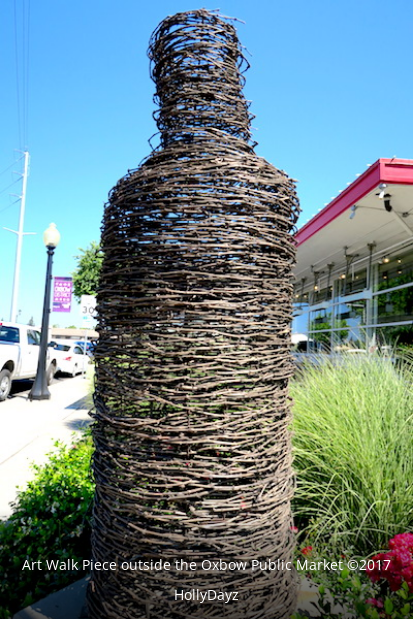Who is the photographer of the image?
With the help of the image, please provide a detailed response to the question.

The caption credits the photograph to HollyDayz, which is mentioned at the end of the caption, along with the copyright information.